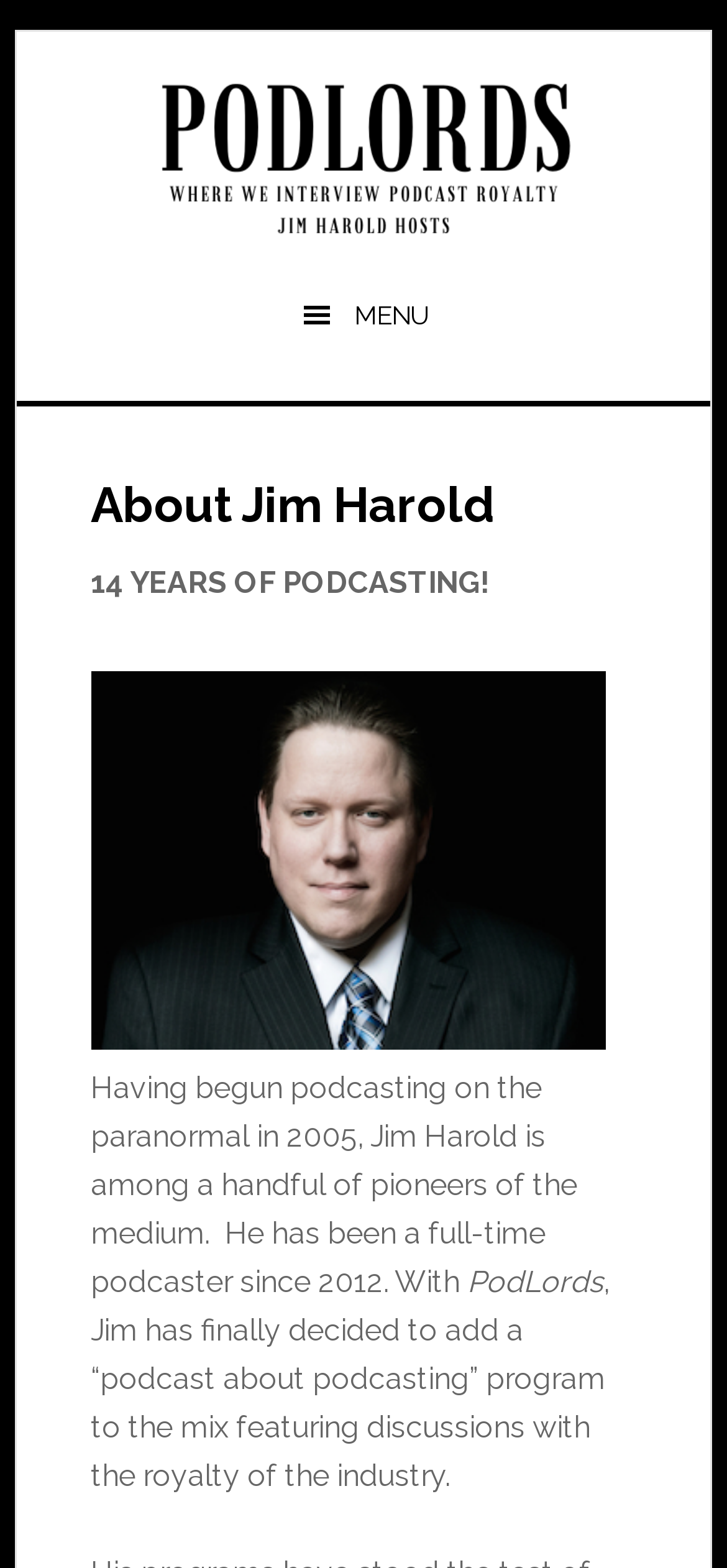Identify the first-level heading on the webpage and generate its text content.

About Jim Harold